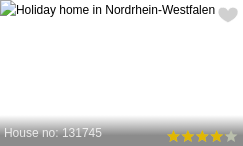How many gold stars are featured in the image?
Provide a fully detailed and comprehensive answer to the question.

The number of gold stars can be counted by carefully reading the caption, which states that the image features a series of five gold stars that imply a positive guest rating for the property.